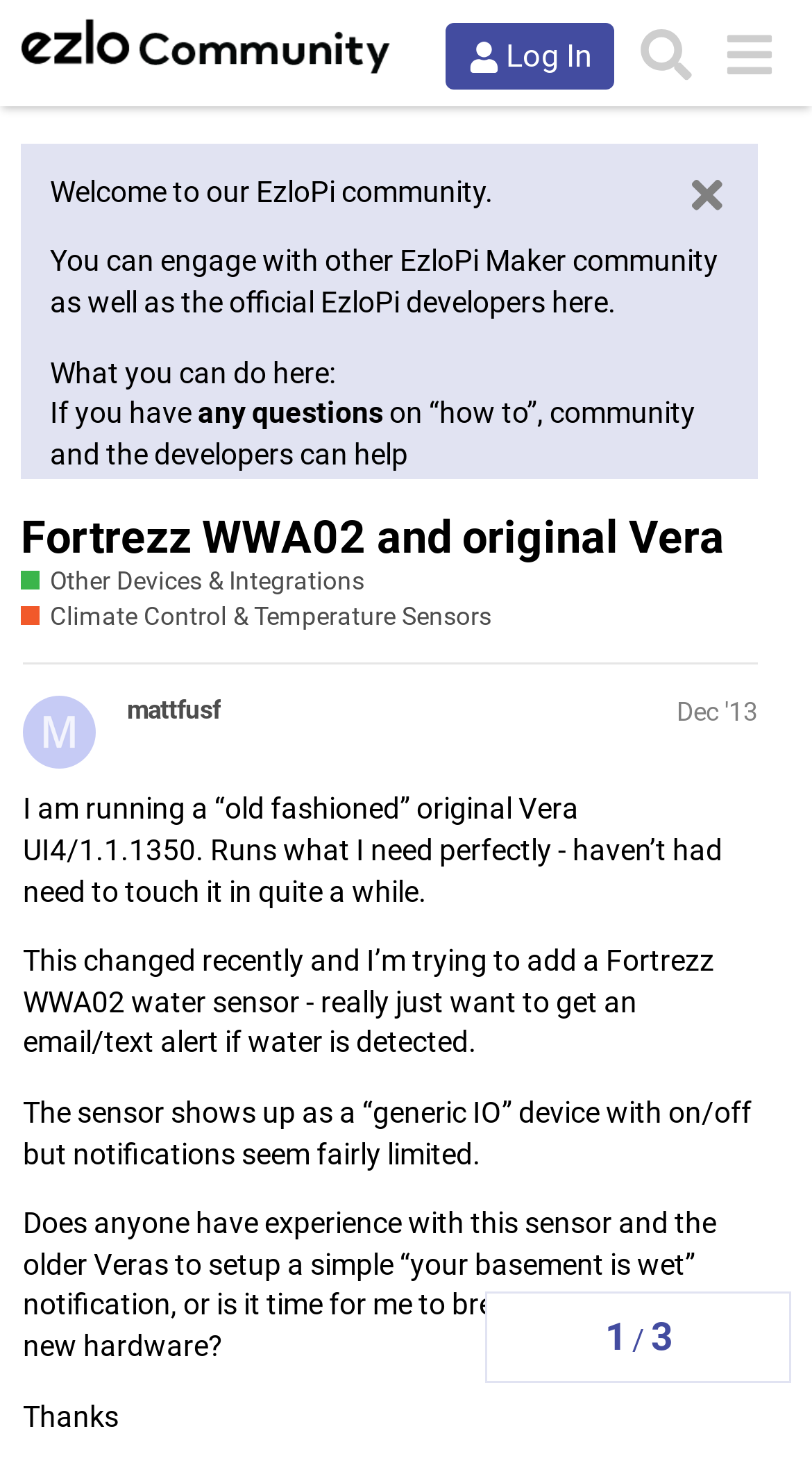Determine the bounding box coordinates of the region I should click to achieve the following instruction: "Click the Log In button". Ensure the bounding box coordinates are four float numbers between 0 and 1, i.e., [left, top, right, bottom].

[0.549, 0.016, 0.756, 0.061]